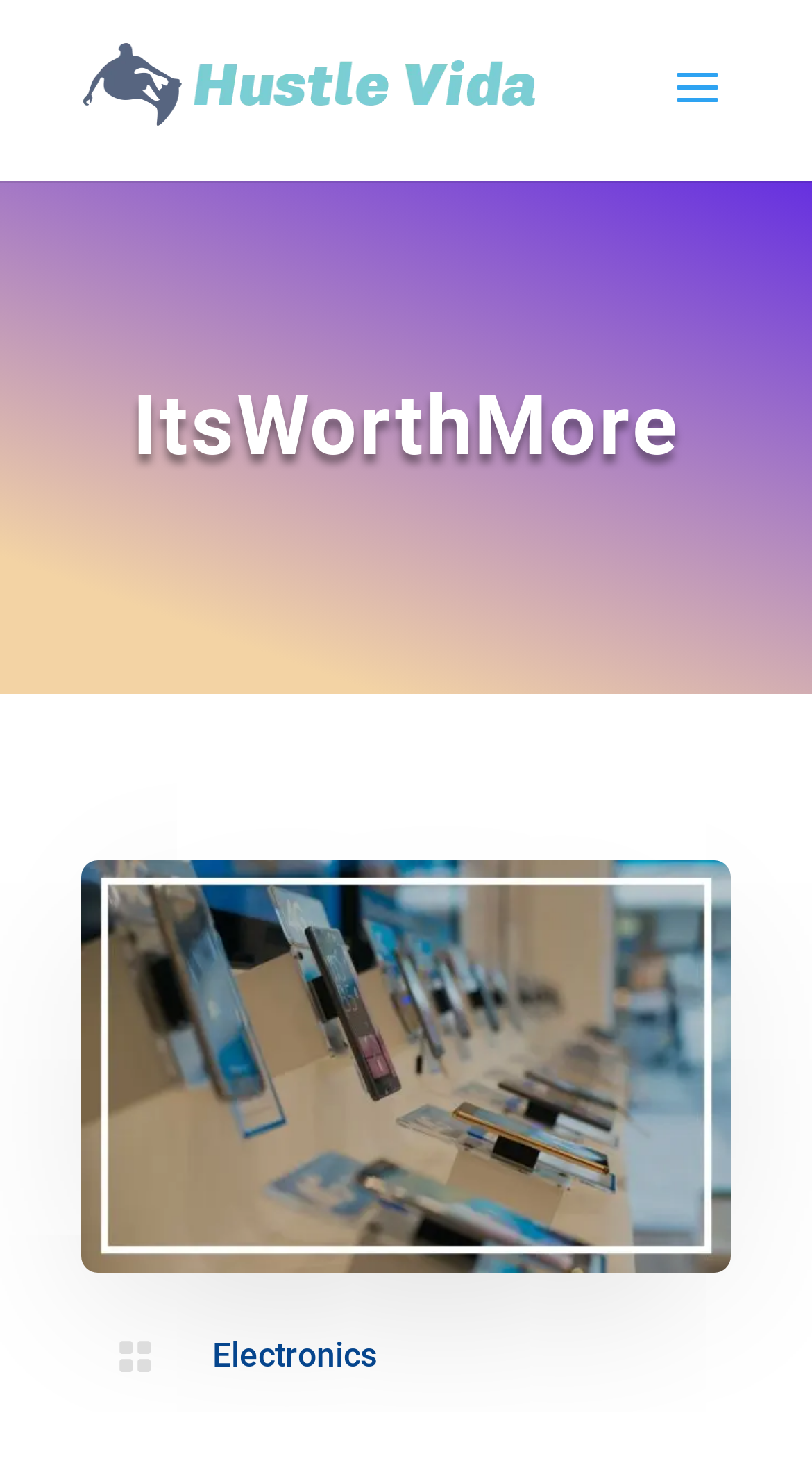What is the purpose of the webpage?
Answer the question with as much detail as you can, using the image as a reference.

I inferred this by looking at the overall structure of the webpage, which suggests that it's an e-commerce platform. The presence of categories like 'Electronics' and the image elements also support this conclusion.